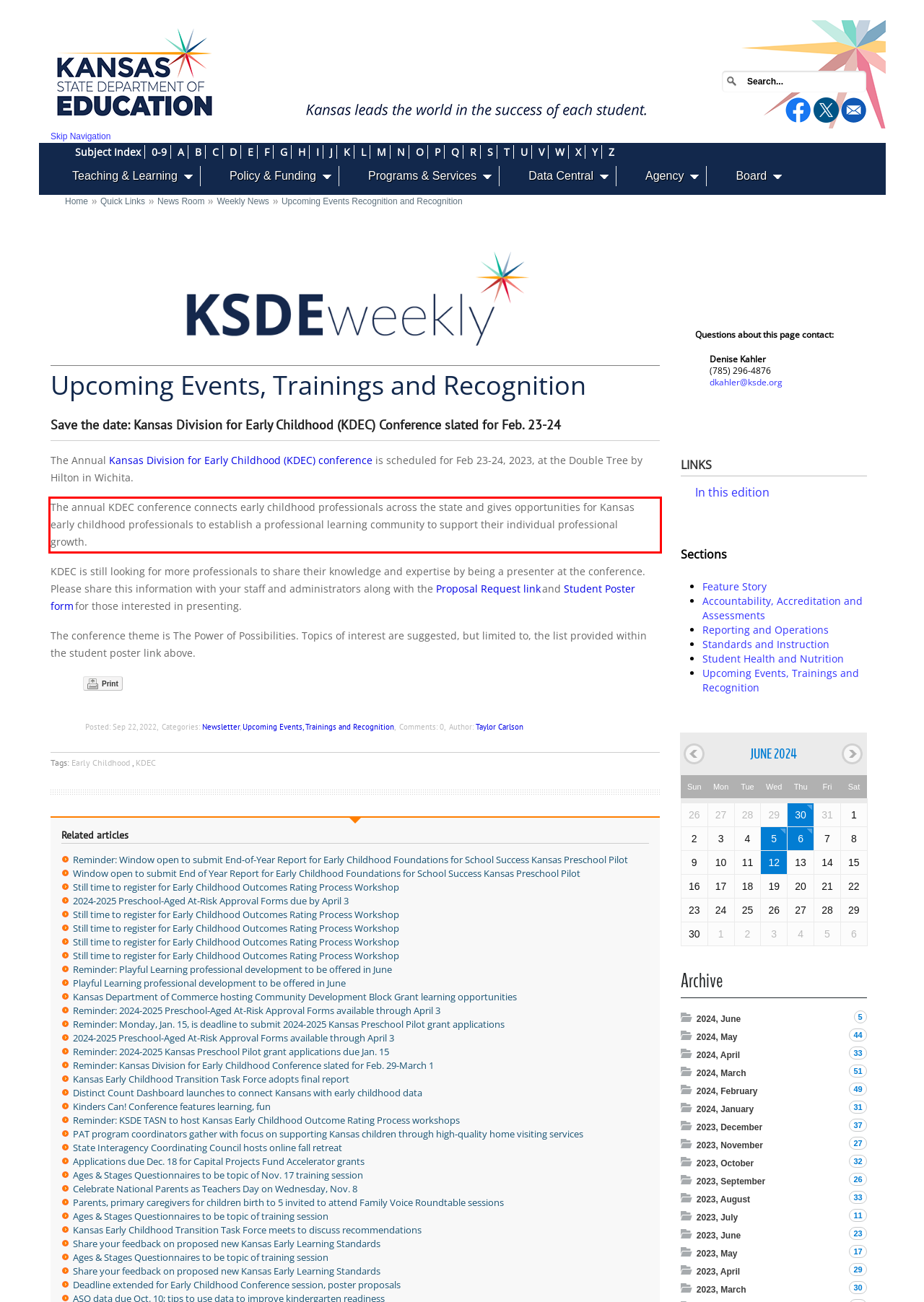You are given a webpage screenshot with a red bounding box around a UI element. Extract and generate the text inside this red bounding box.

The annual KDEC conference connects early childhood professionals across the state and gives opportunities for Kansas early childhood professionals to establish a professional learning community to support their individual professional growth.